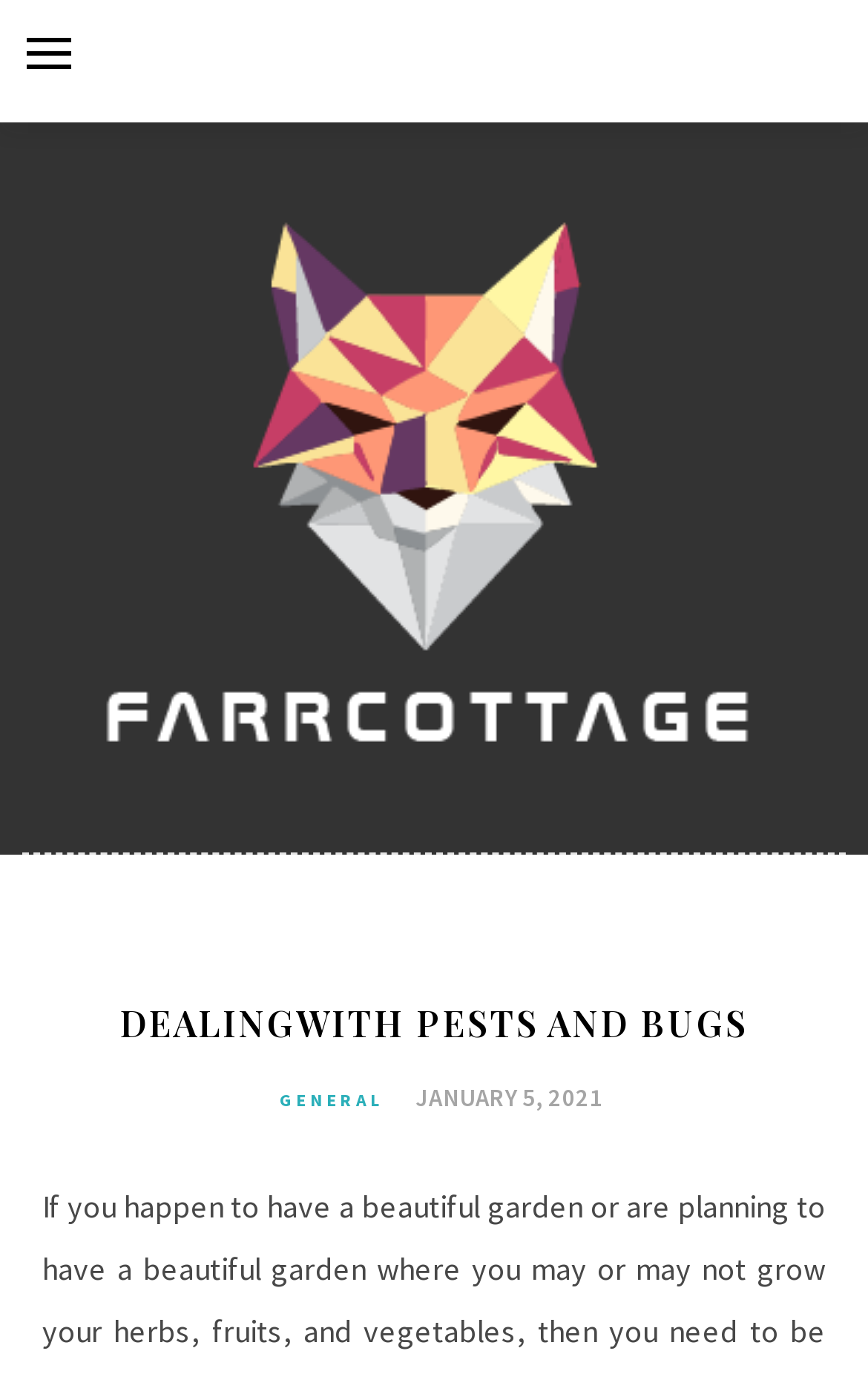Utilize the details in the image to give a detailed response to the question: What is the date of the article?

The date of the article can be determined by looking at the link element with the text 'JANUARY 5, 2021', which is located below the header element and is likely to be the publication date of the article.